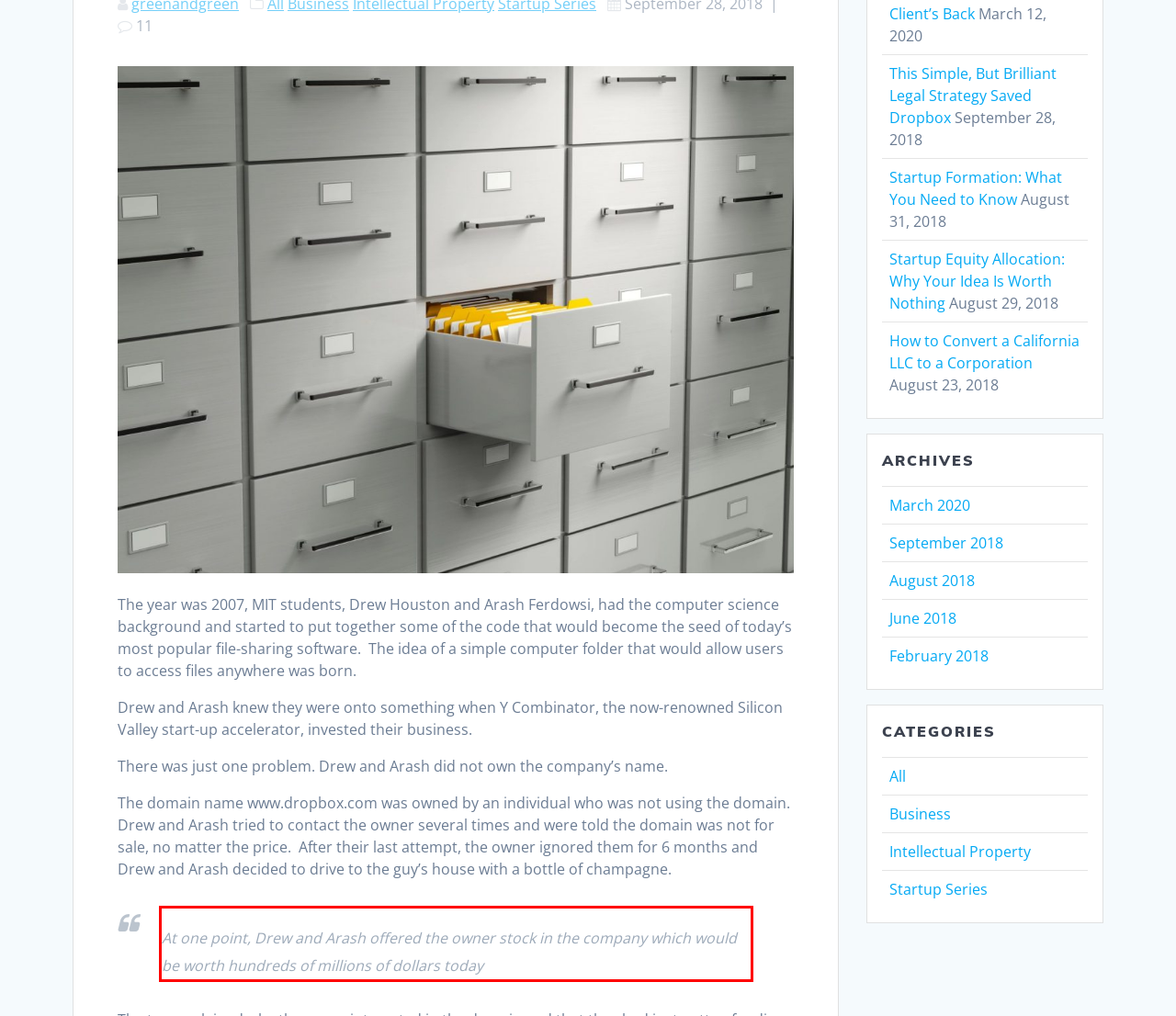Given a screenshot of a webpage with a red bounding box, extract the text content from the UI element inside the red bounding box.

At one point, Drew and Arash offered the owner stock in the company which would be worth hundreds of millions of dollars today